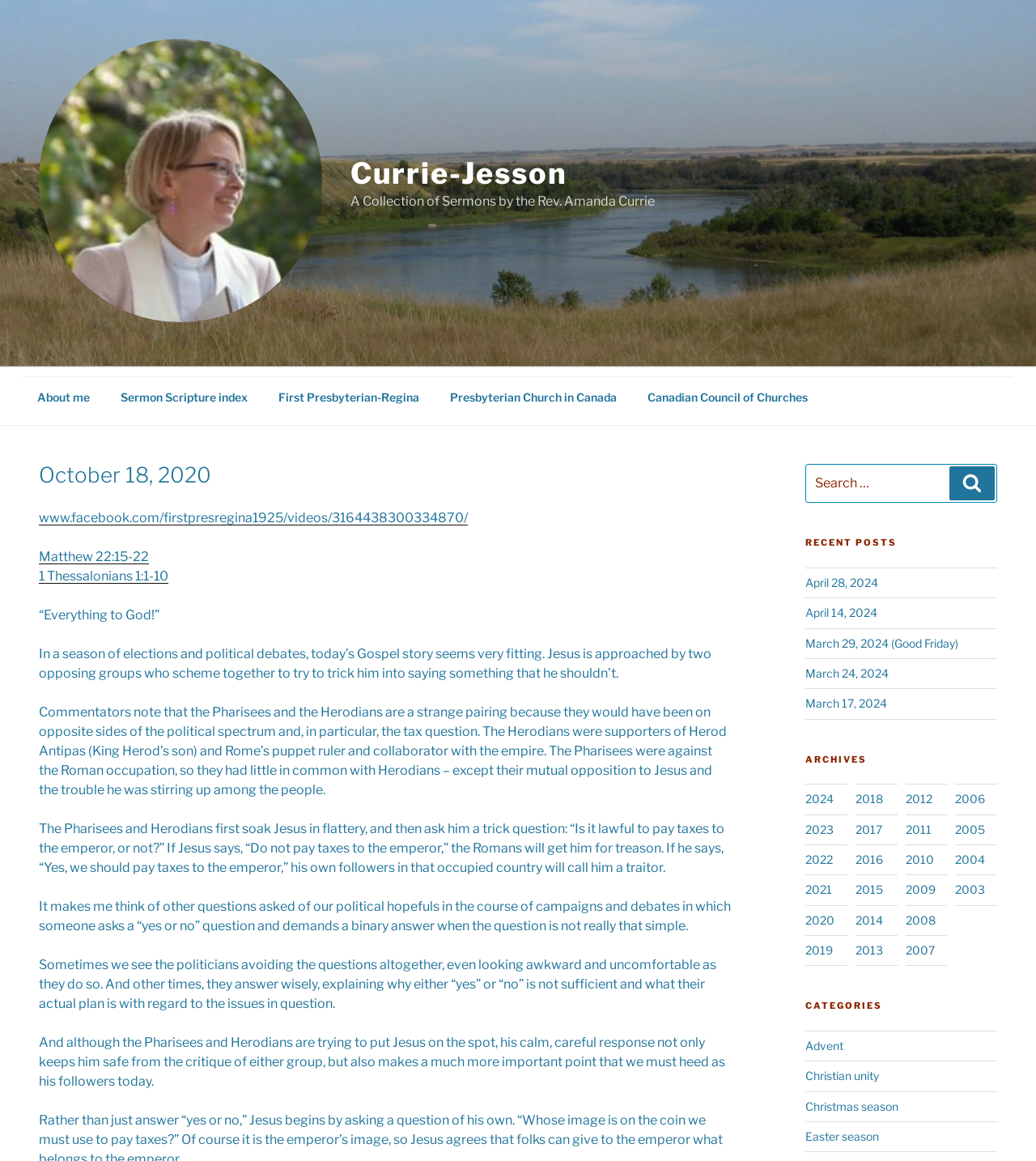What is the main heading of this webpage? Please extract and provide it.

October 18, 2020